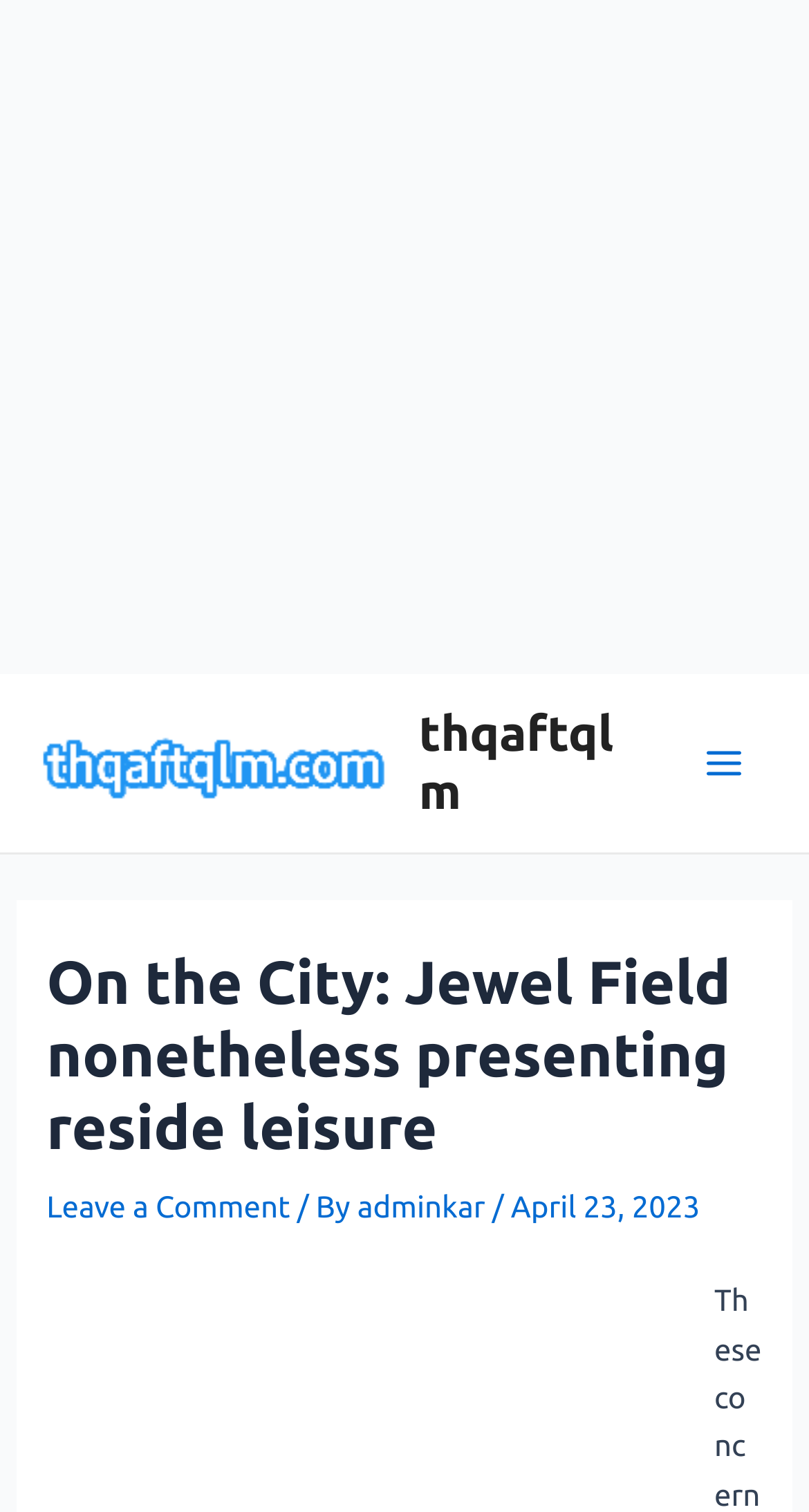Extract the bounding box coordinates for the described element: "adminkar". The coordinates should be represented as four float numbers between 0 and 1: [left, top, right, bottom].

[0.442, 0.786, 0.608, 0.809]